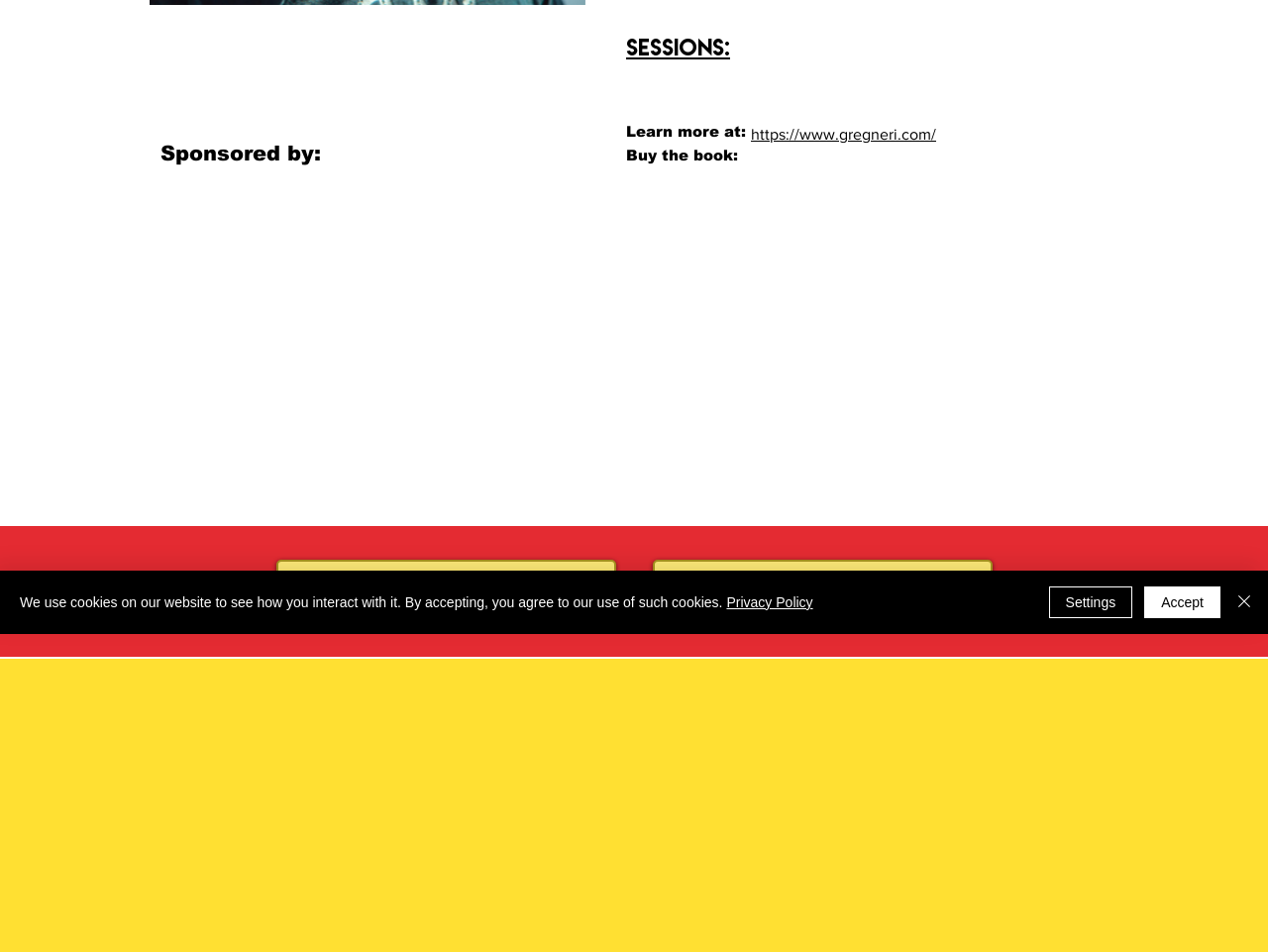Given the element description: "aria-label="Close"", predict the bounding box coordinates of this UI element. The coordinates must be four float numbers between 0 and 1, given as [left, top, right, bottom].

[0.972, 0.616, 0.991, 0.649]